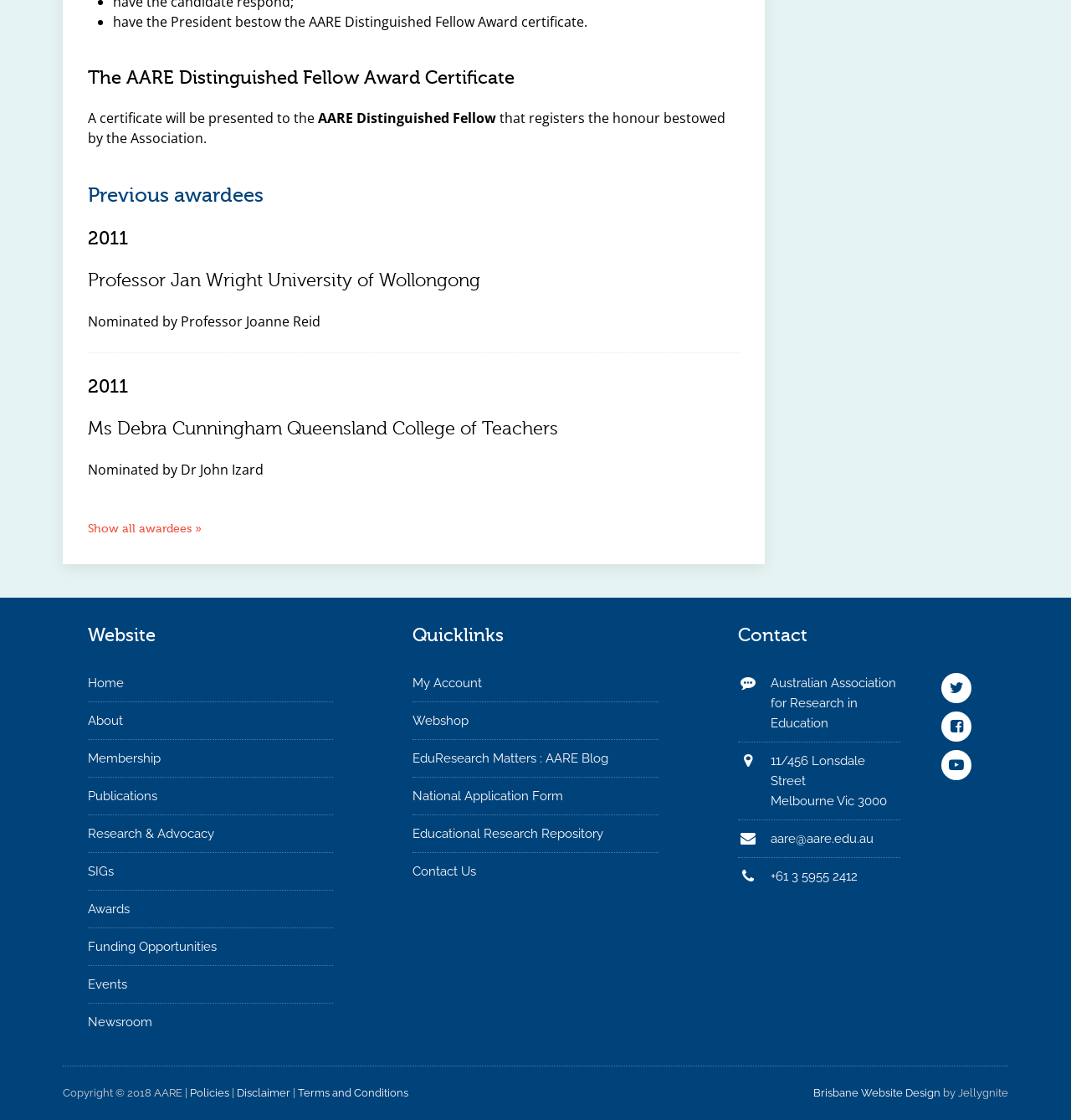Reply to the question with a brief word or phrase: What is the link text to view all awardees?

Show all awardees »